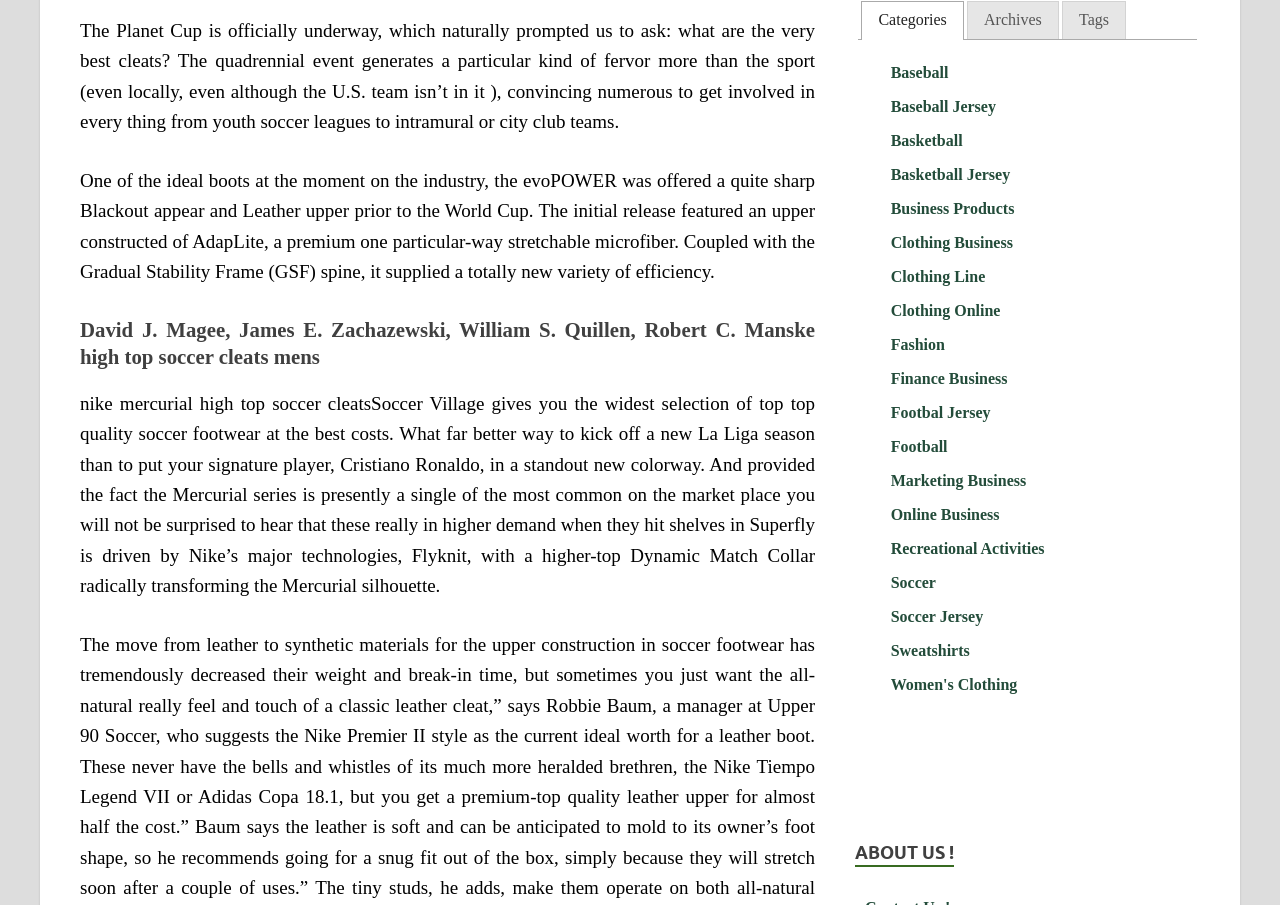Please examine the image and provide a detailed answer to the question: What is the topic of the first paragraph?

The first paragraph starts with 'The Planet Cup is officially underway...' which indicates that the topic is related to soccer. The paragraph then asks 'what are the very best cleats?' which further confirms that the topic is about soccer.